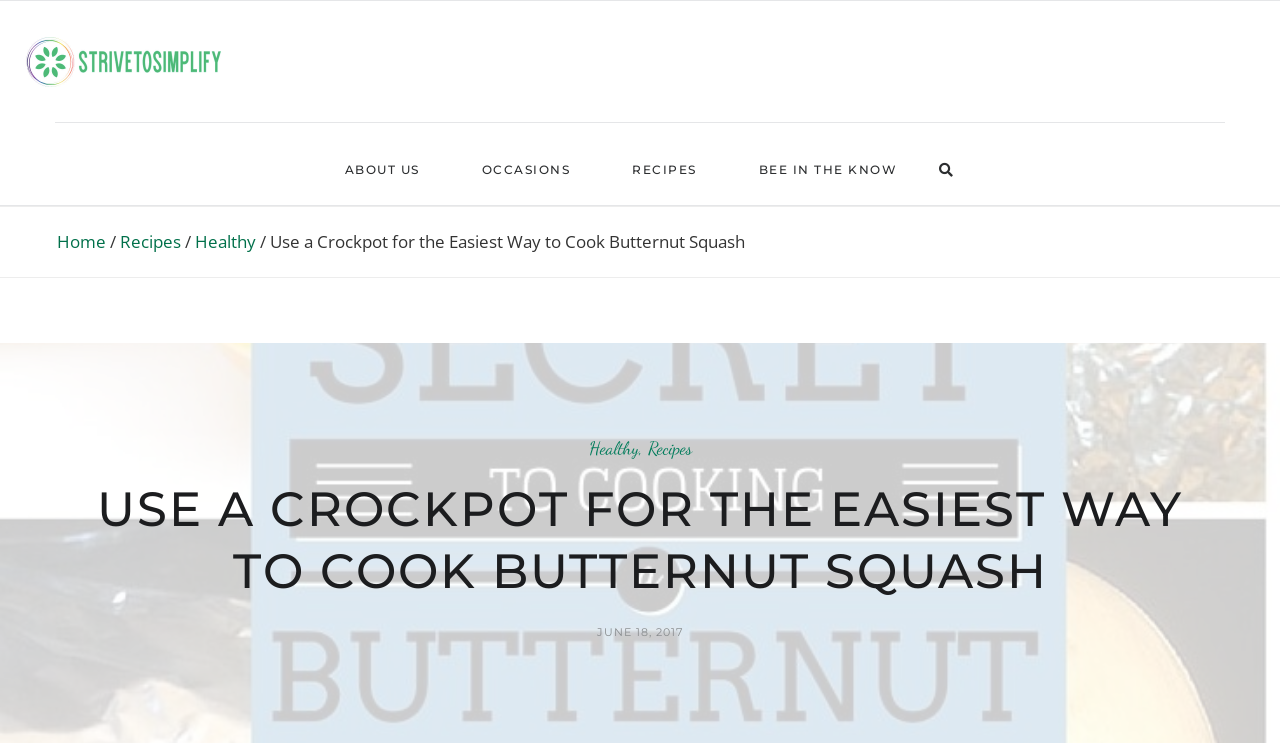What is the category of the recipe?
Using the image as a reference, answer with just one word or a short phrase.

Healthy Recipes